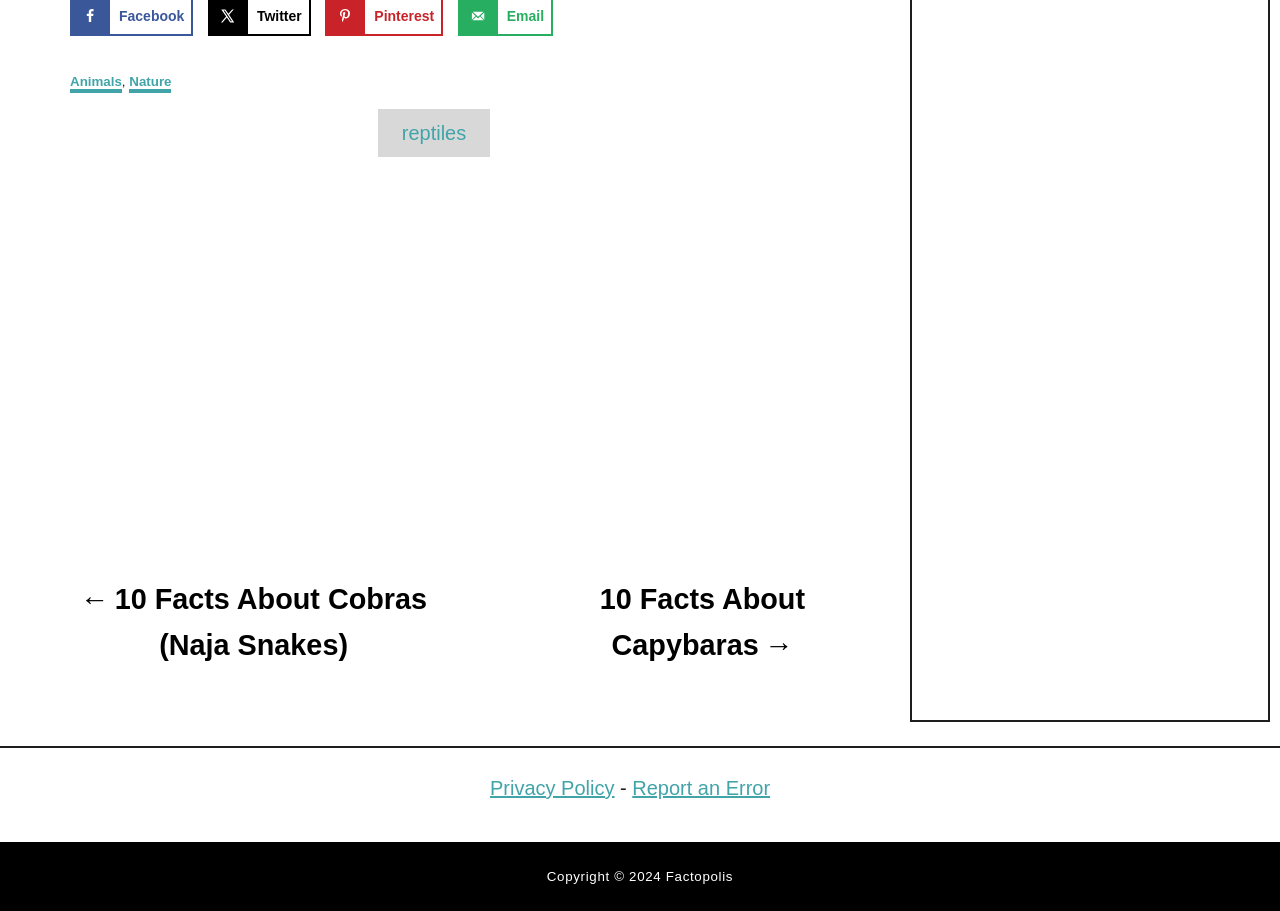What is the copyright year of the website?
Using the screenshot, give a one-word or short phrase answer.

2024